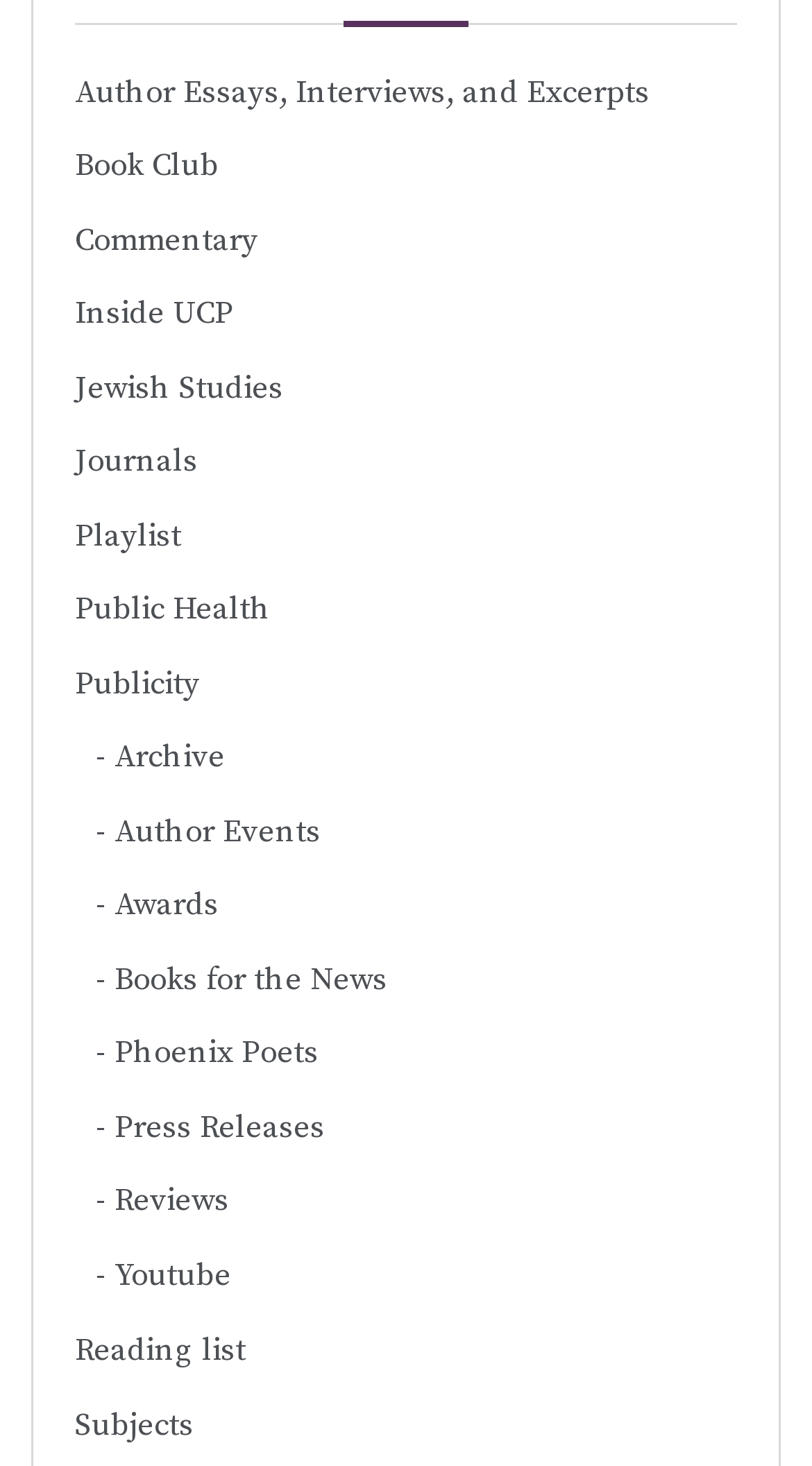Given the element description Reading list, specify the bounding box coordinates of the corresponding UI element in the format (top-left x, top-left y, bottom-right x, bottom-right y). All values must be between 0 and 1.

[0.092, 0.904, 0.303, 0.94]